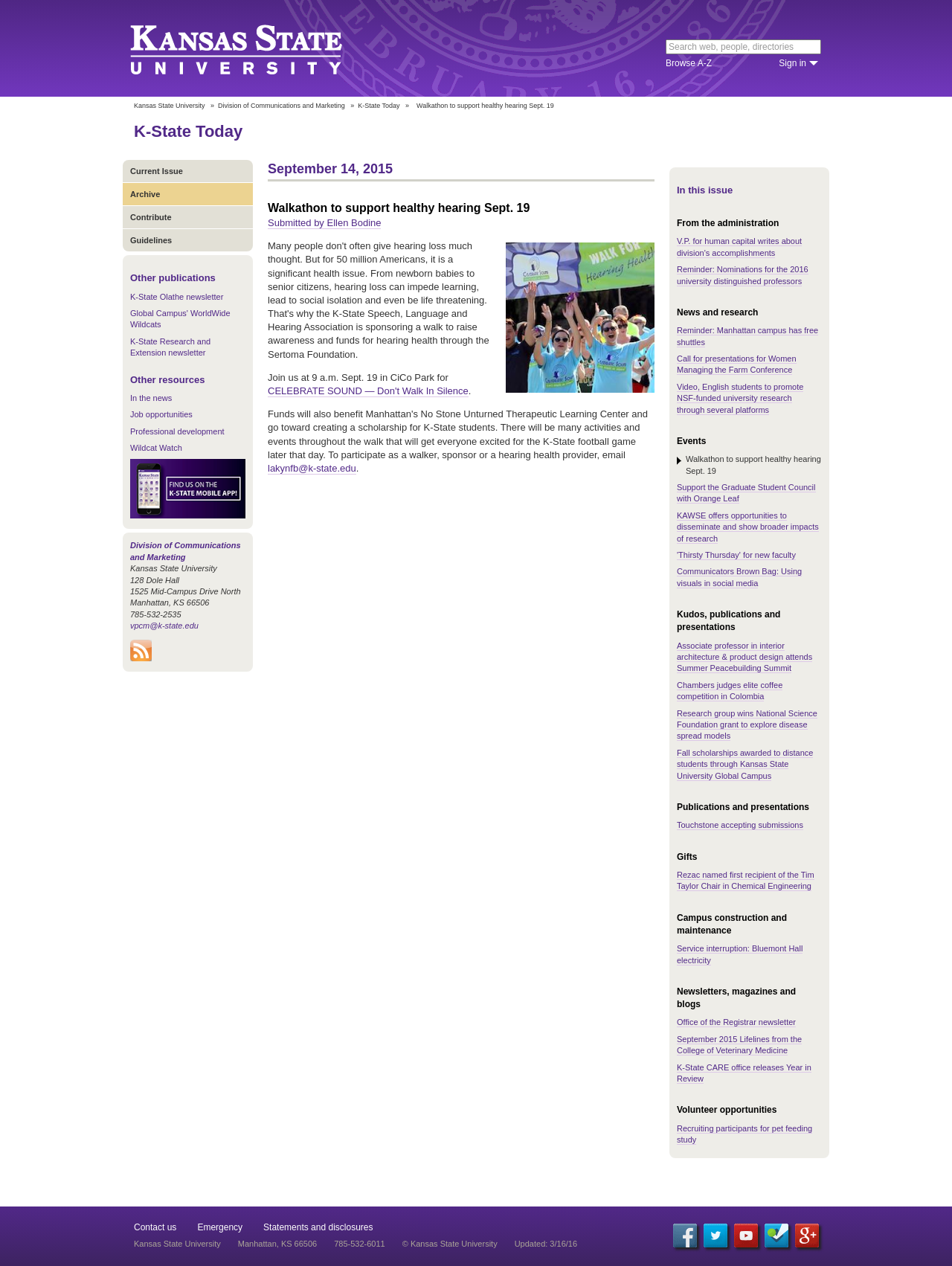Identify the bounding box of the UI component described as: "Office of the Registrar newsletter".

[0.711, 0.804, 0.836, 0.812]